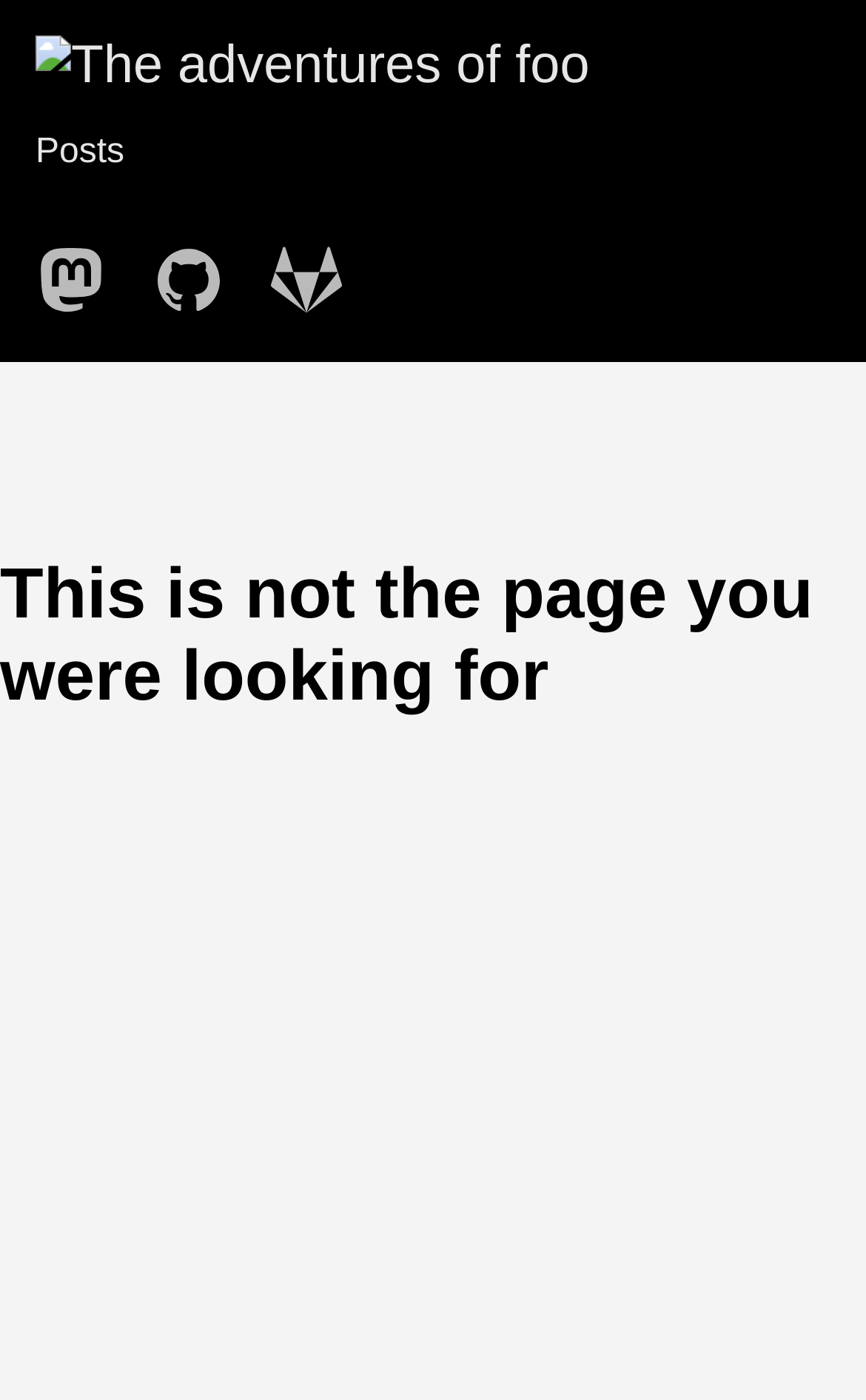How many social media links are there?
Craft a detailed and extensive response to the question.

I counted the number of links with the text 'follow on' and found three links: 'follow on Mastodon', 'follow on GitHub', and 'follow on GitLab'.